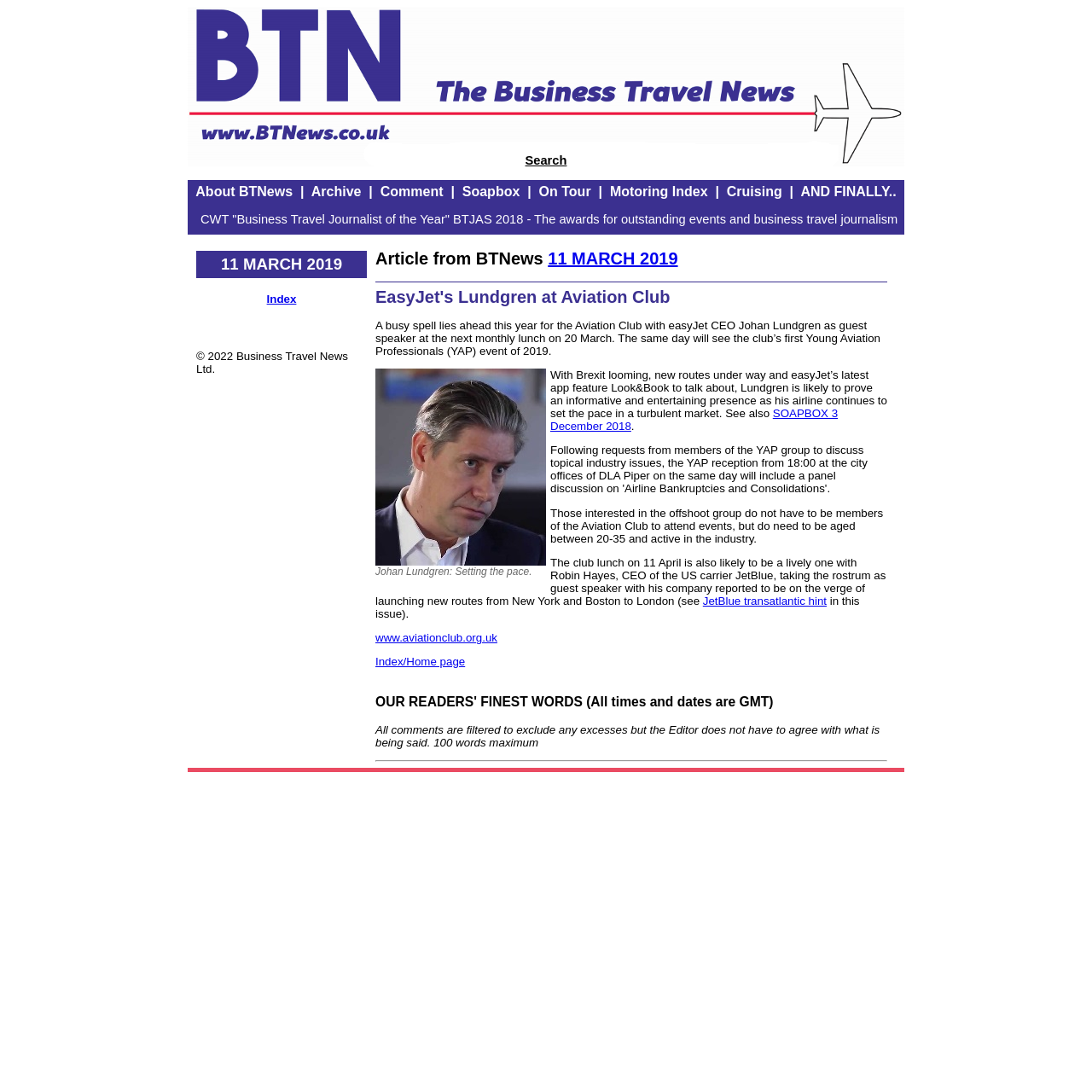Please give a succinct answer using a single word or phrase:
Who is the guest speaker at the Aviation Club lunch on 20 March?

Johan Lundgren